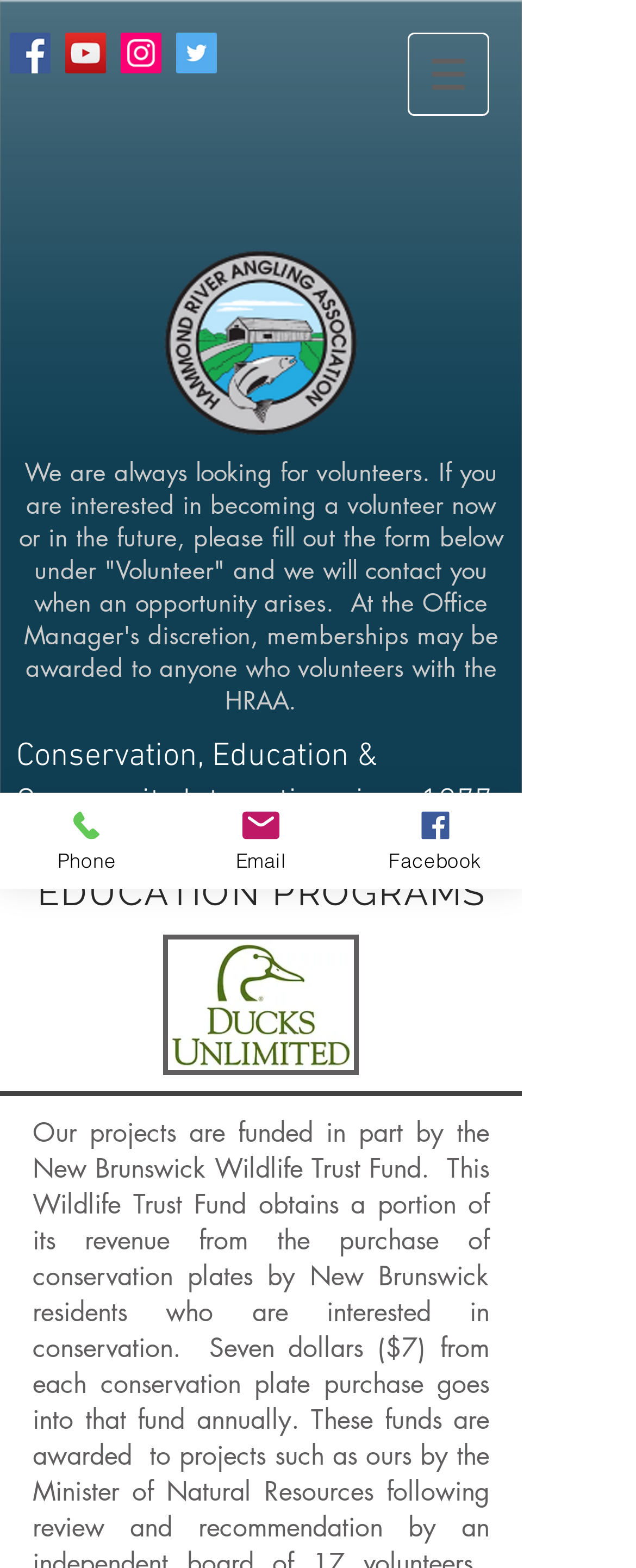How many social media links are there?
Answer with a single word or phrase, using the screenshot for reference.

4